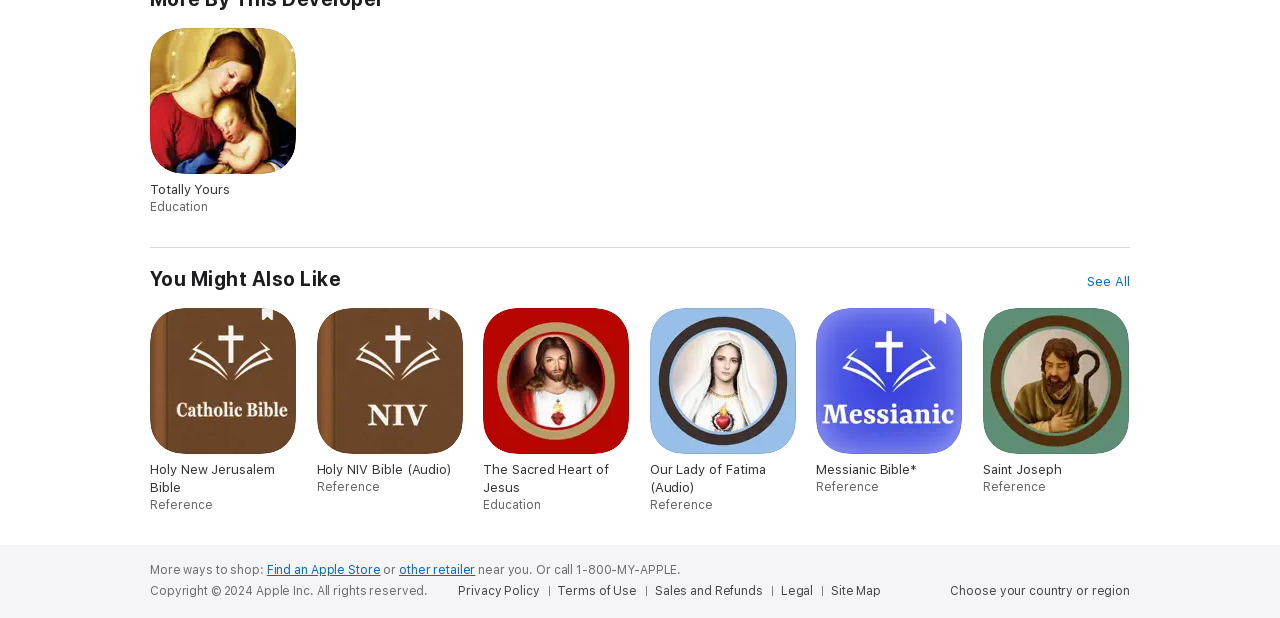Please predict the bounding box coordinates of the element's region where a click is necessary to complete the following instruction: "Choose your country or region". The coordinates should be represented by four float numbers between 0 and 1, i.e., [left, top, right, bottom].

[0.743, 0.943, 0.883, 0.969]